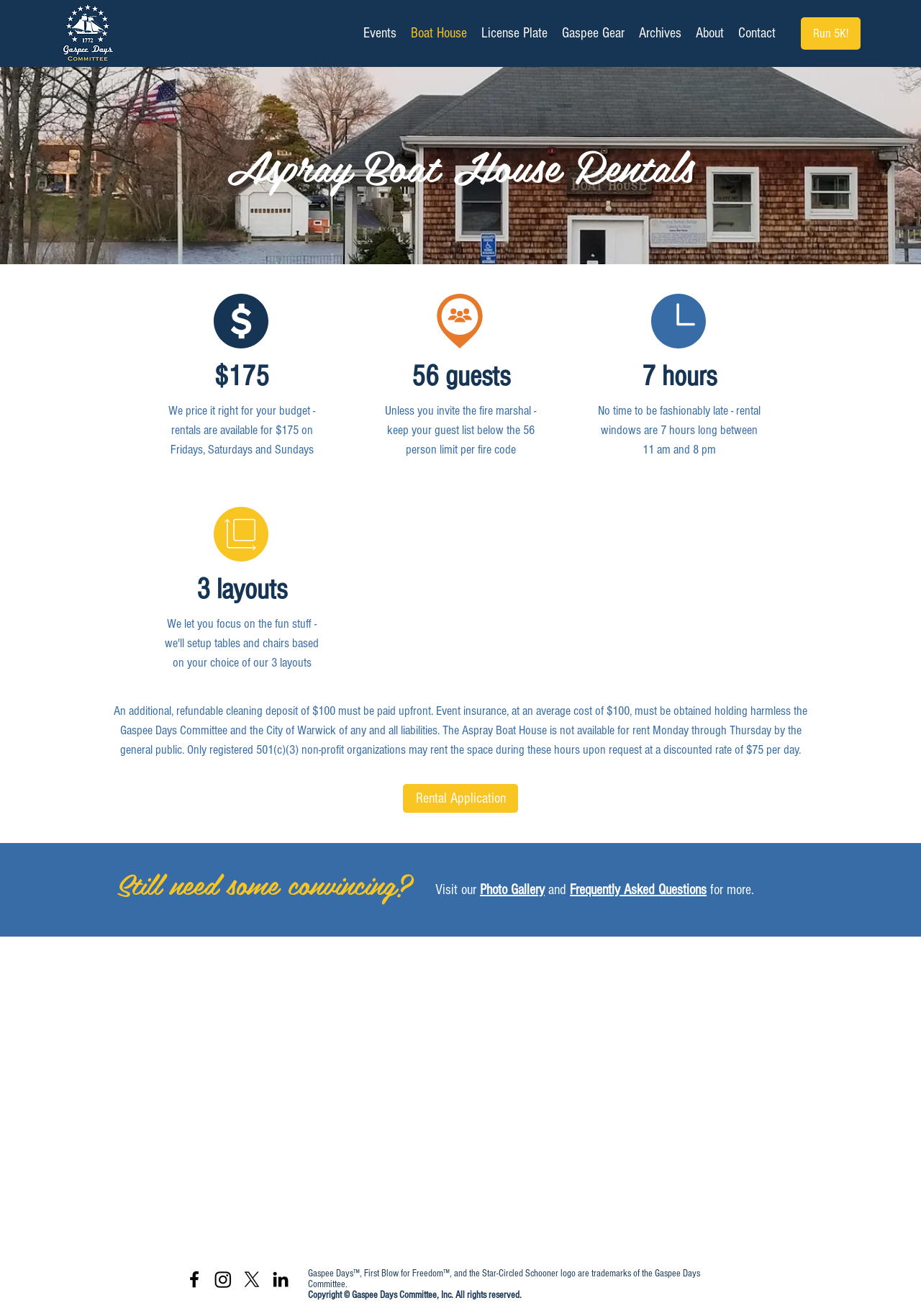Determine the bounding box coordinates for the area you should click to complete the following instruction: "View the 'Photo Gallery'".

[0.521, 0.67, 0.591, 0.682]